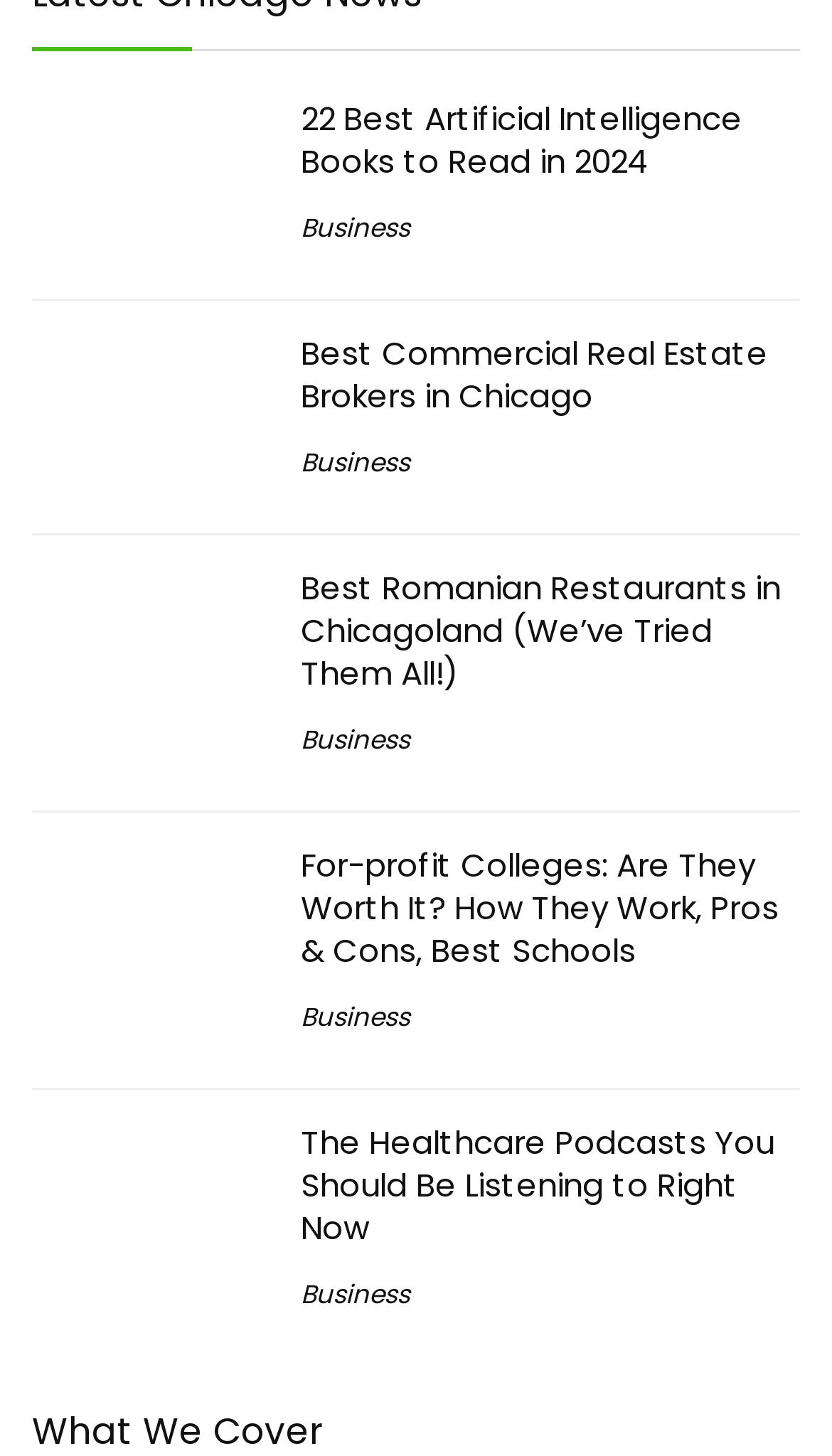What is the topic of the first article?
Please answer the question with as much detail as possible using the screenshot.

The first article's heading is '22 Best Artificial Intelligence Books to Read in 2024', which indicates that the topic of the article is Artificial Intelligence.